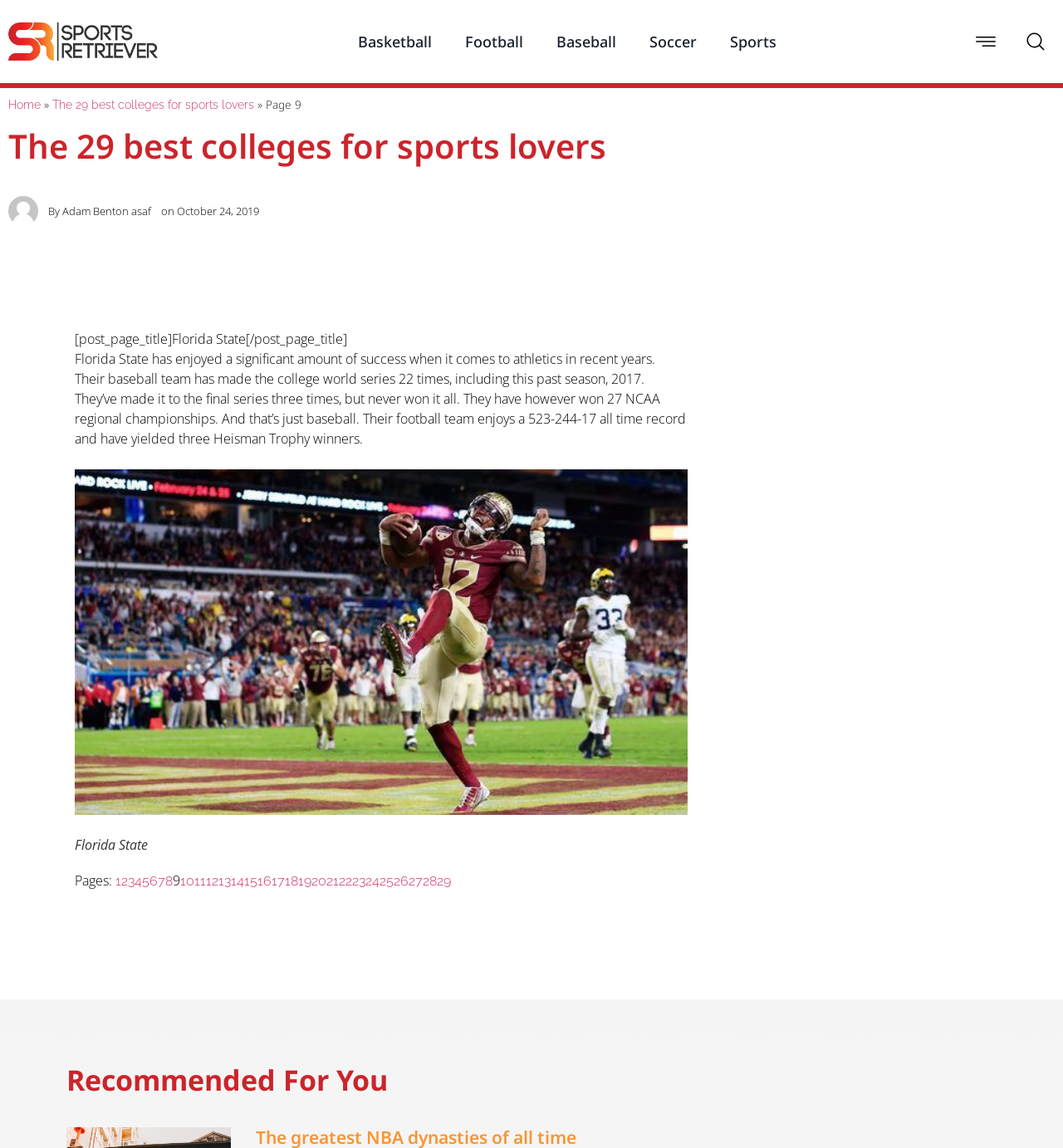Provide a short answer using a single word or phrase for the following question: 
What sport has Florida State's team made the college world series 22 times?

Baseball